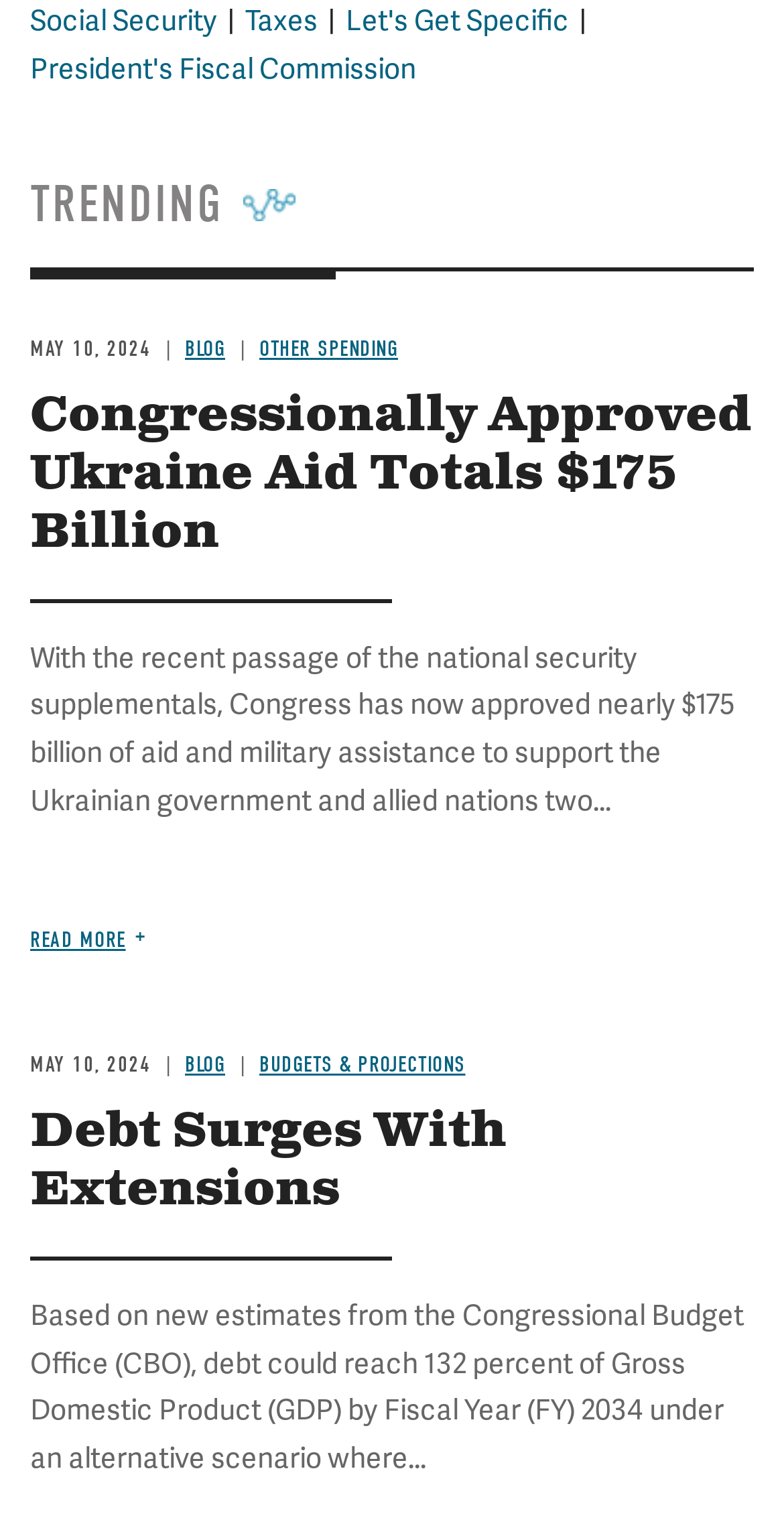Determine the bounding box coordinates for the element that should be clicked to follow this instruction: "Explore March 2021". The coordinates should be given as four float numbers between 0 and 1, in the format [left, top, right, bottom].

None